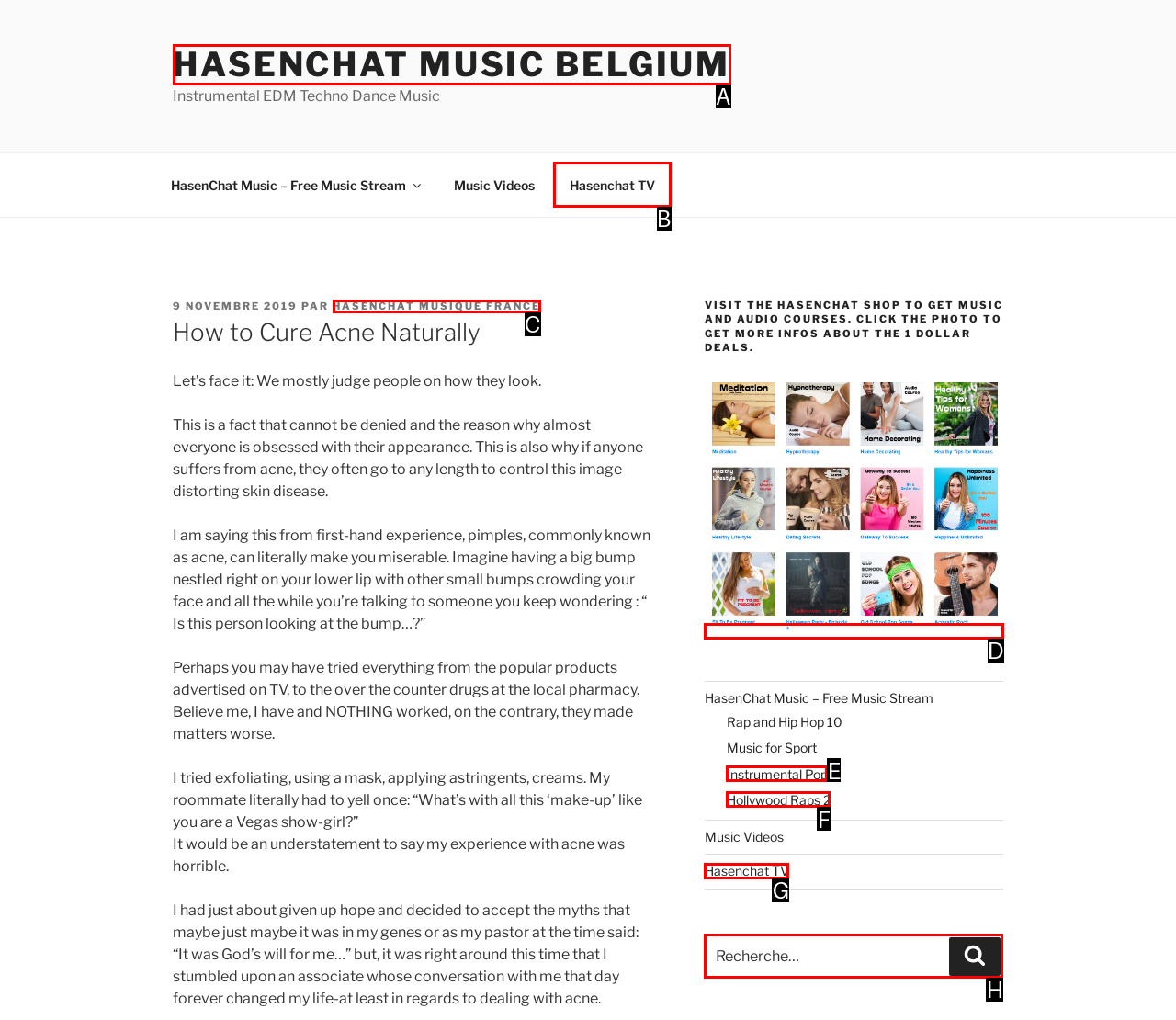Please indicate which HTML element to click in order to fulfill the following task: Search for something Respond with the letter of the chosen option.

H